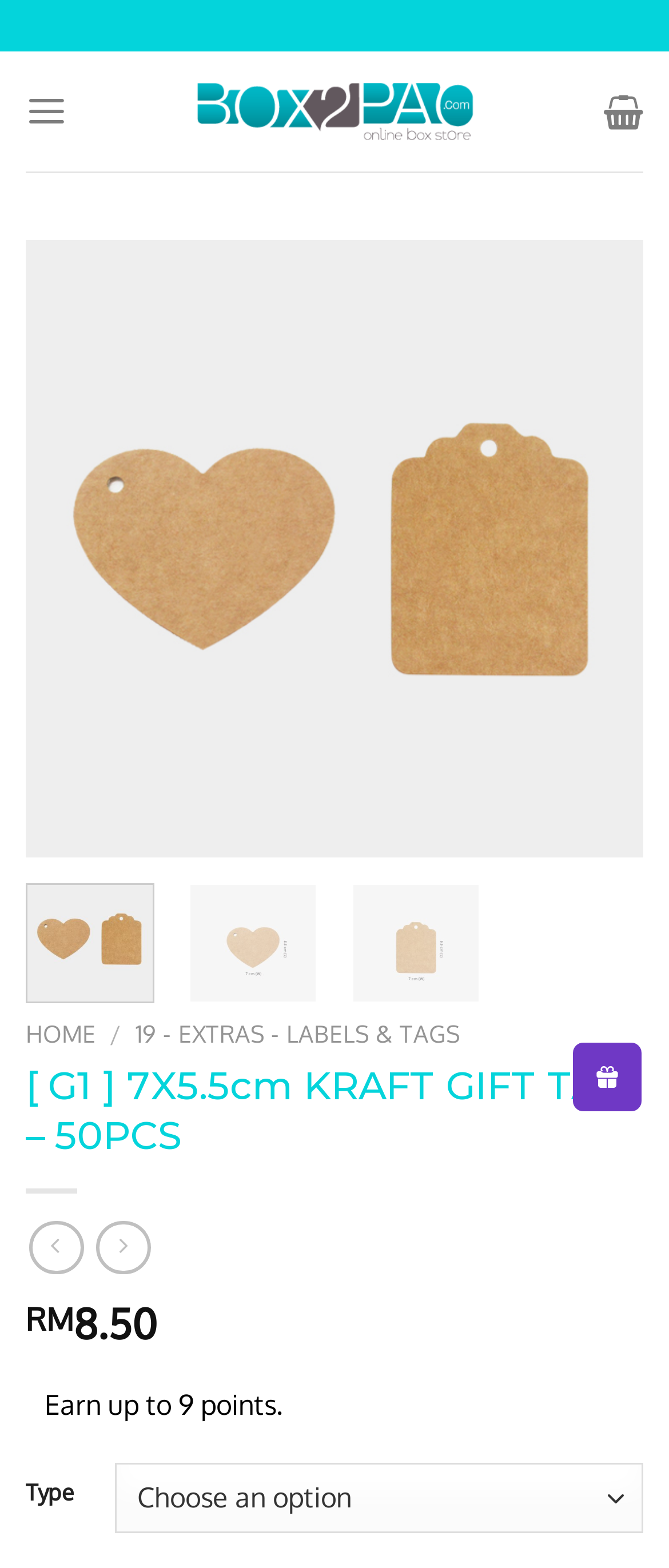Please extract the title of the webpage.

[ G1 ] 7X5.5cm KRAFT GIFT TAG – 50PCS